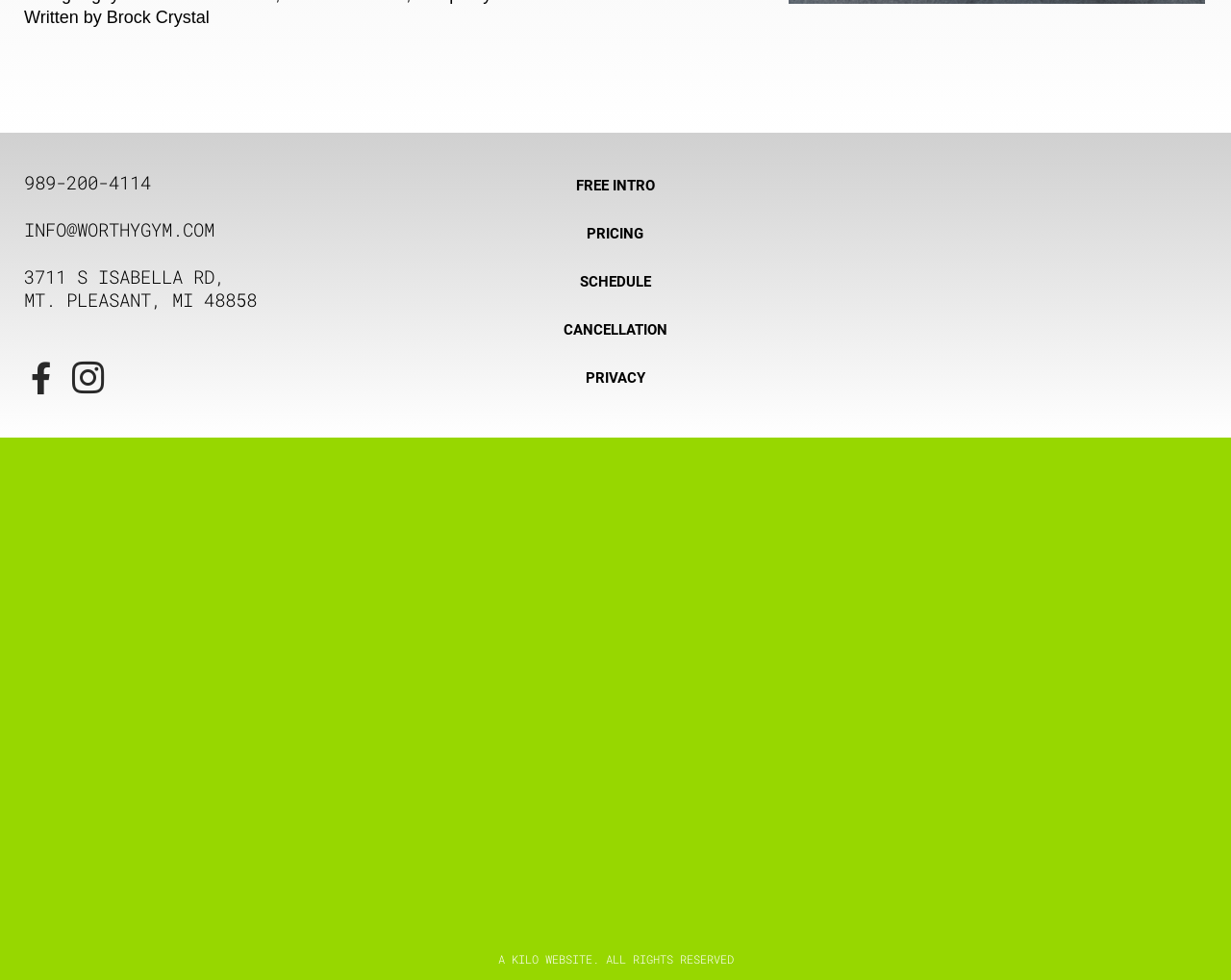Please locate the bounding box coordinates of the element that needs to be clicked to achieve the following instruction: "Check the pricing". The coordinates should be four float numbers between 0 and 1, i.e., [left, top, right, bottom].

[0.345, 0.224, 0.655, 0.254]